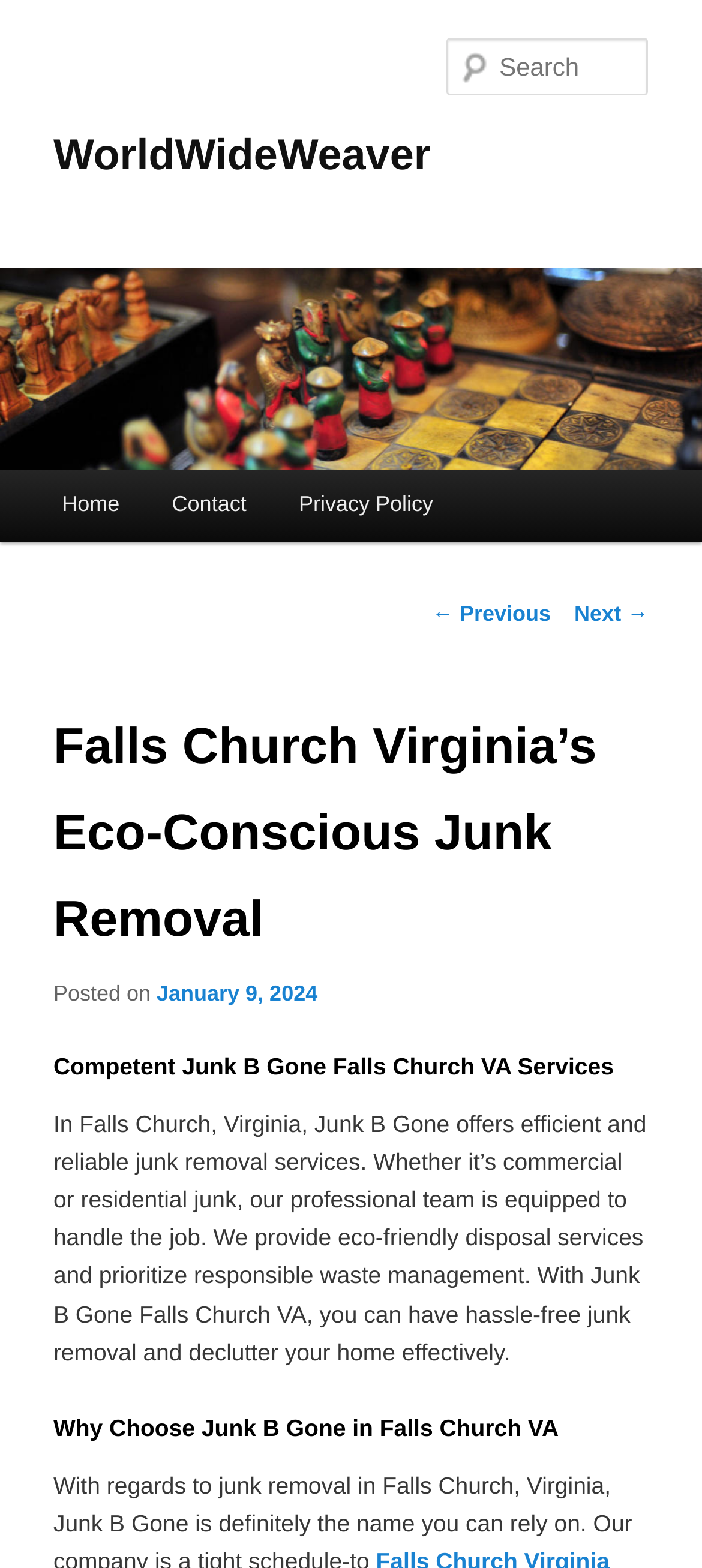Determine the coordinates of the bounding box for the clickable area needed to execute this instruction: "Search for something".

[0.637, 0.024, 0.924, 0.061]